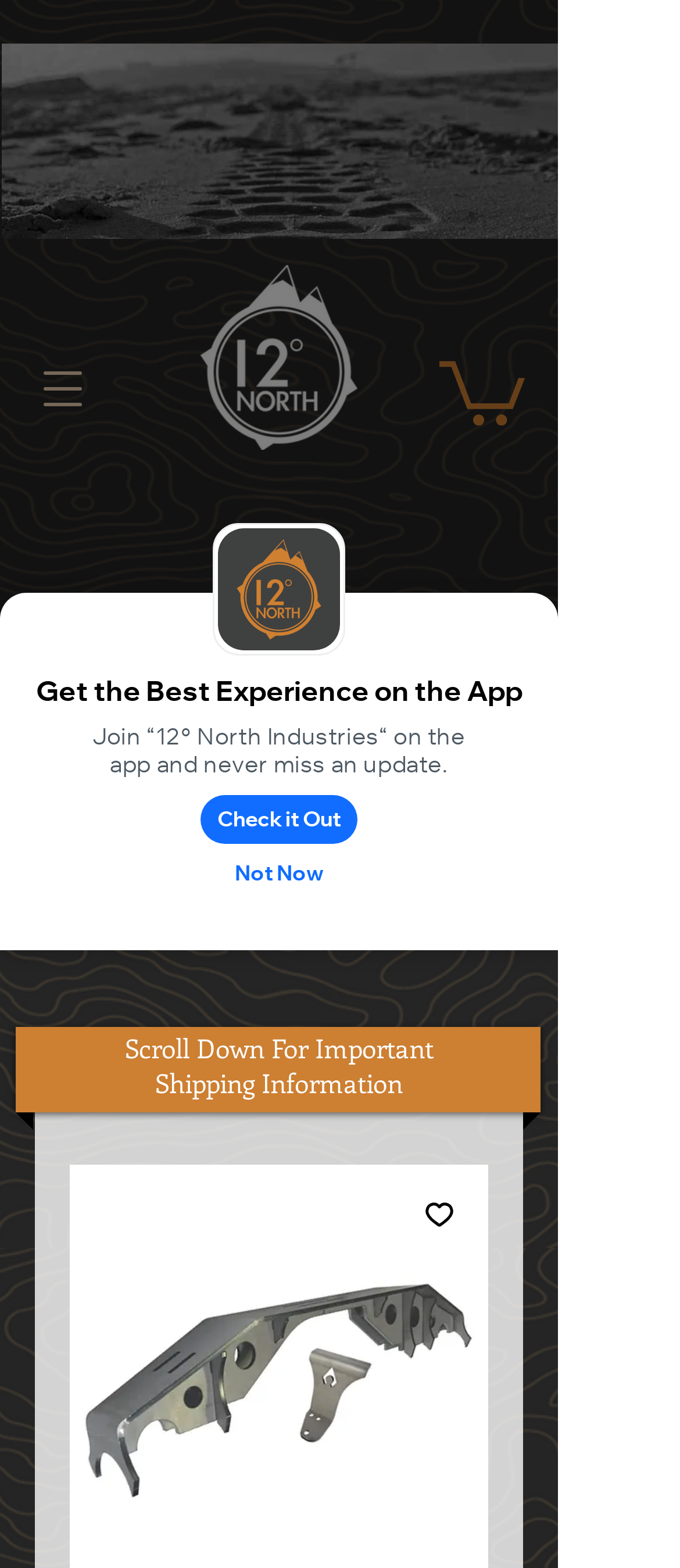Produce a meticulous description of the webpage.

The webpage appears to be a product page for the "8.8 Modular Axle Truss" from Artec Industries. At the top left, there is a logo of "12° North Industries" with a navigation menu button next to it. Below the logo, there is a promotional message encouraging users to join the "12° North Industries" app to get the best experience and never miss an update, with two buttons "Check it Out" and "Not Now" to respond to the invitation.

On the top right, there is a search bar with a magnifying glass icon and a placeholder text "Search...". Next to the search bar, there is a small image and a link to add an item to the wishlist.

The main content of the page is focused on the product, with a large image taking up a significant portion of the screen. Below the image, there is a section with important shipping information, which can be accessed by scrolling down.

There are several buttons and links scattered throughout the page, including a link to open the navigation menu, a link to scroll down for important shipping information, and a button to add an item to the wishlist. Overall, the page has a clean layout with a clear focus on the product and its details.